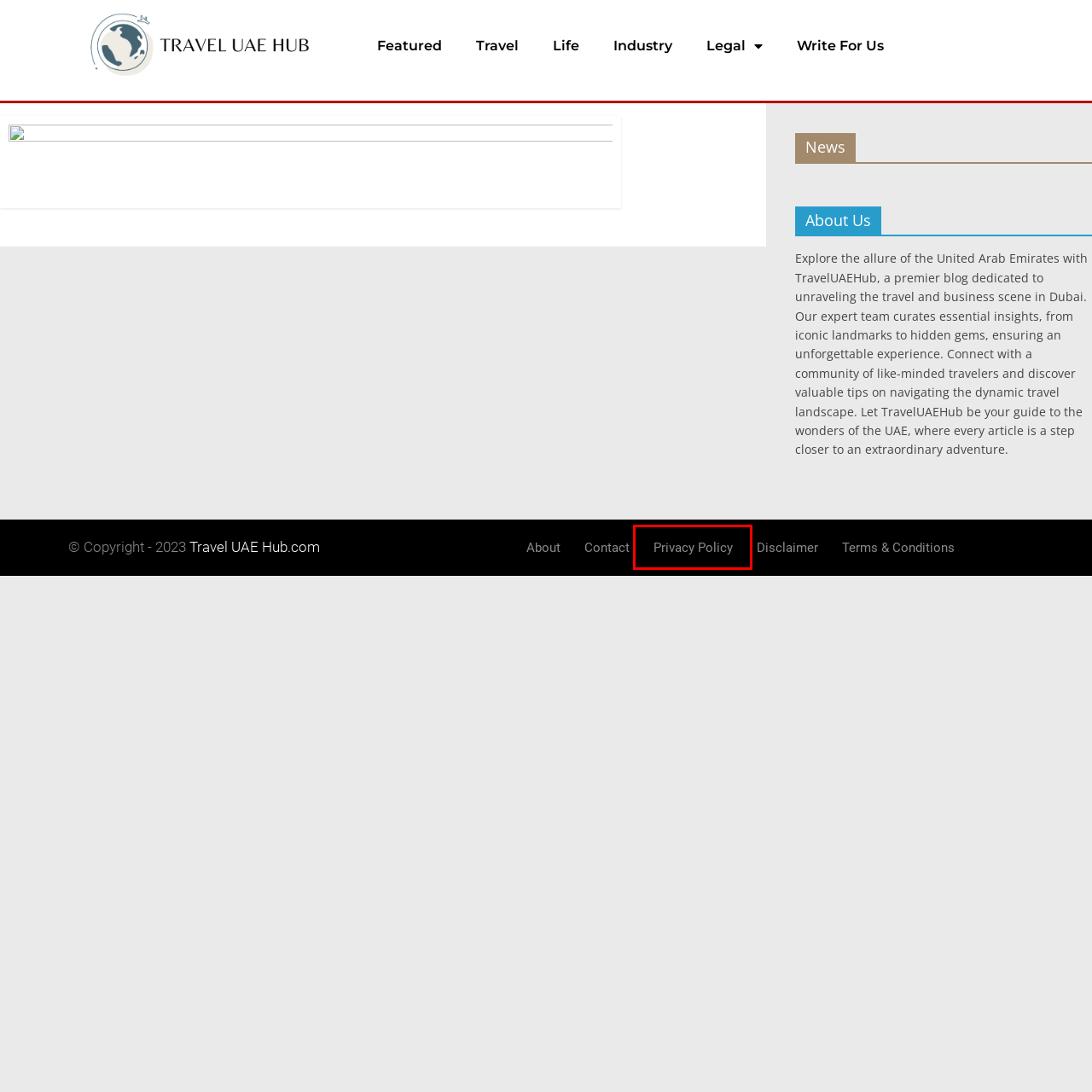Given a screenshot of a webpage with a red bounding box around an element, choose the most appropriate webpage description for the new page displayed after clicking the element within the bounding box. Here are the candidates:
A. Contact Us - Travel UAE Hub
B. Write For Us - Travel UAE Hub
C. Industry Archives - Travel UAE Hub
D. Travel Archives - Travel UAE Hub
E. About - Travel UAE Hub
F. Home - Travel UAE Hub
G. Privacy Policy - Travel UAE Hub
H. Terms & Conditions - Travel UAE Hub

G